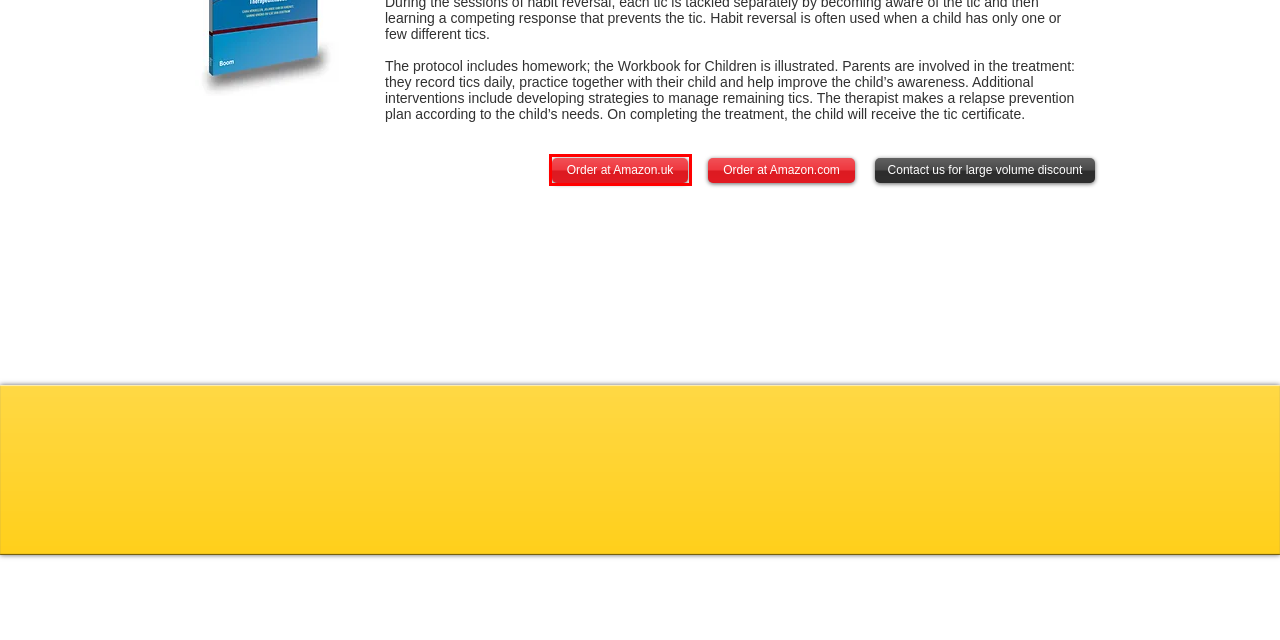A screenshot of a webpage is given with a red bounding box around a UI element. Choose the description that best matches the new webpage shown after clicking the element within the red bounding box. Here are the candidates:
A. Amazon.co.uk
B. Contact | english
C. Links | english
D. About us | english
E. Workshops | english
F. BT-Coach | english
G. BT-Tics Behaviour Therapy for tics and Tourette syndrome
H. Bookstore | english

A